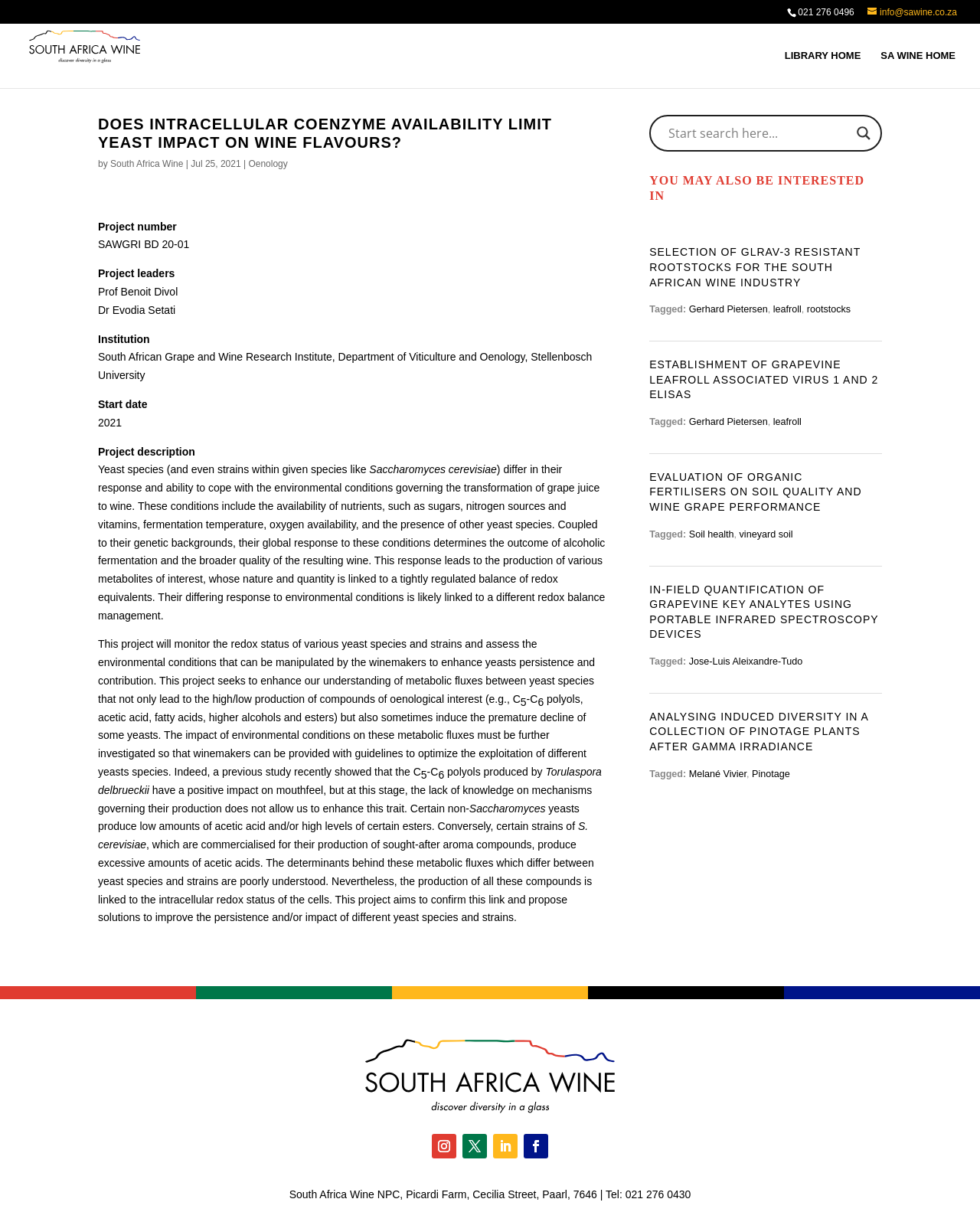What is the name of the institution where the project is conducted?
Please elaborate on the answer to the question with detailed information.

I found the institution name by looking at the 'Institution' section of the project description, where I saw a static text element with the content 'South African Grape and Wine Research Institute, Department of Viticulture and Oenology, Stellenbosch University'.